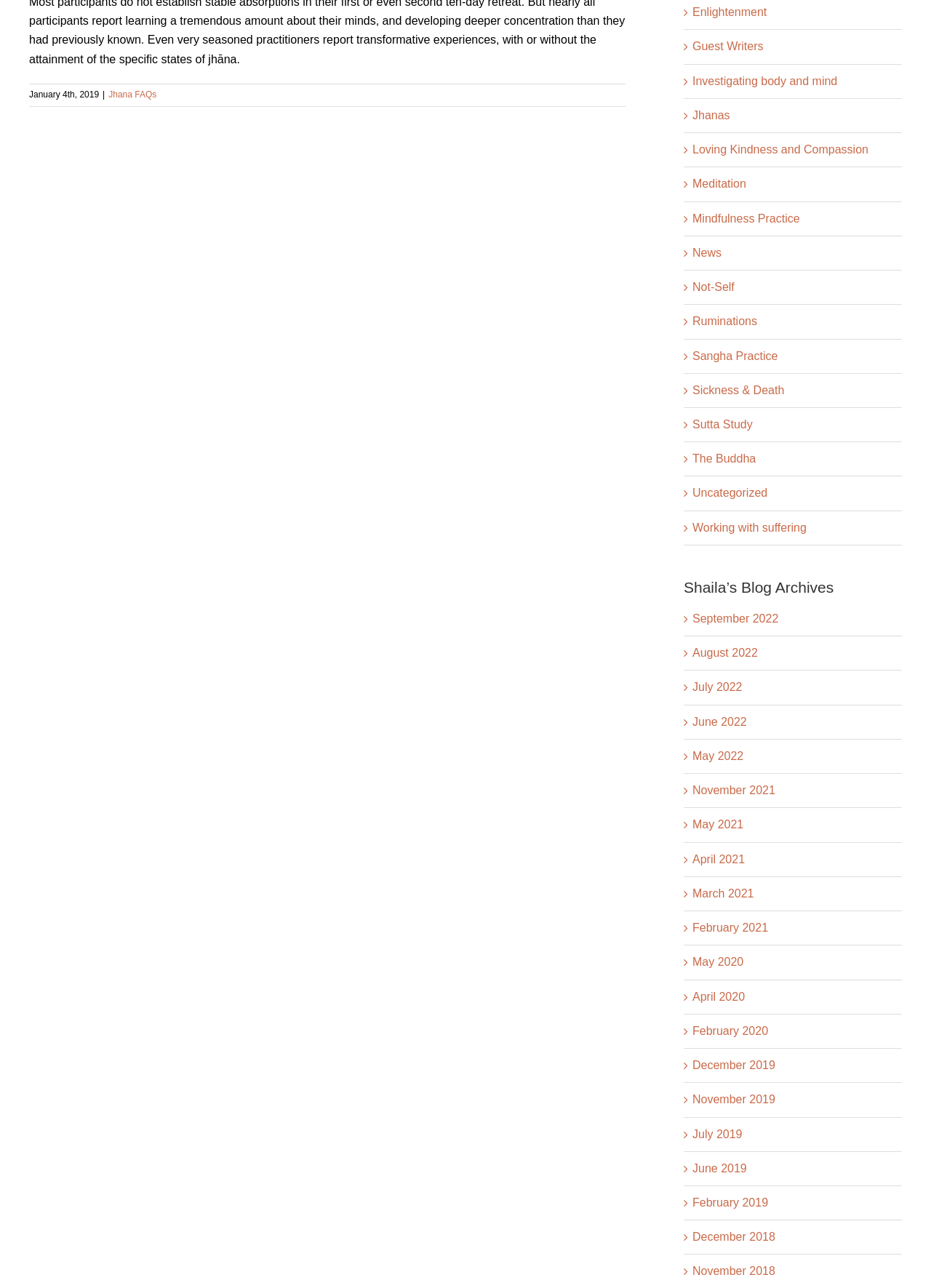Bounding box coordinates must be specified in the format (top-left x, top-left y, bottom-right x, bottom-right y). All values should be floating point numbers between 0 and 1. What are the bounding box coordinates of the UI element described as: Sickness & Death

[0.744, 0.296, 0.961, 0.311]